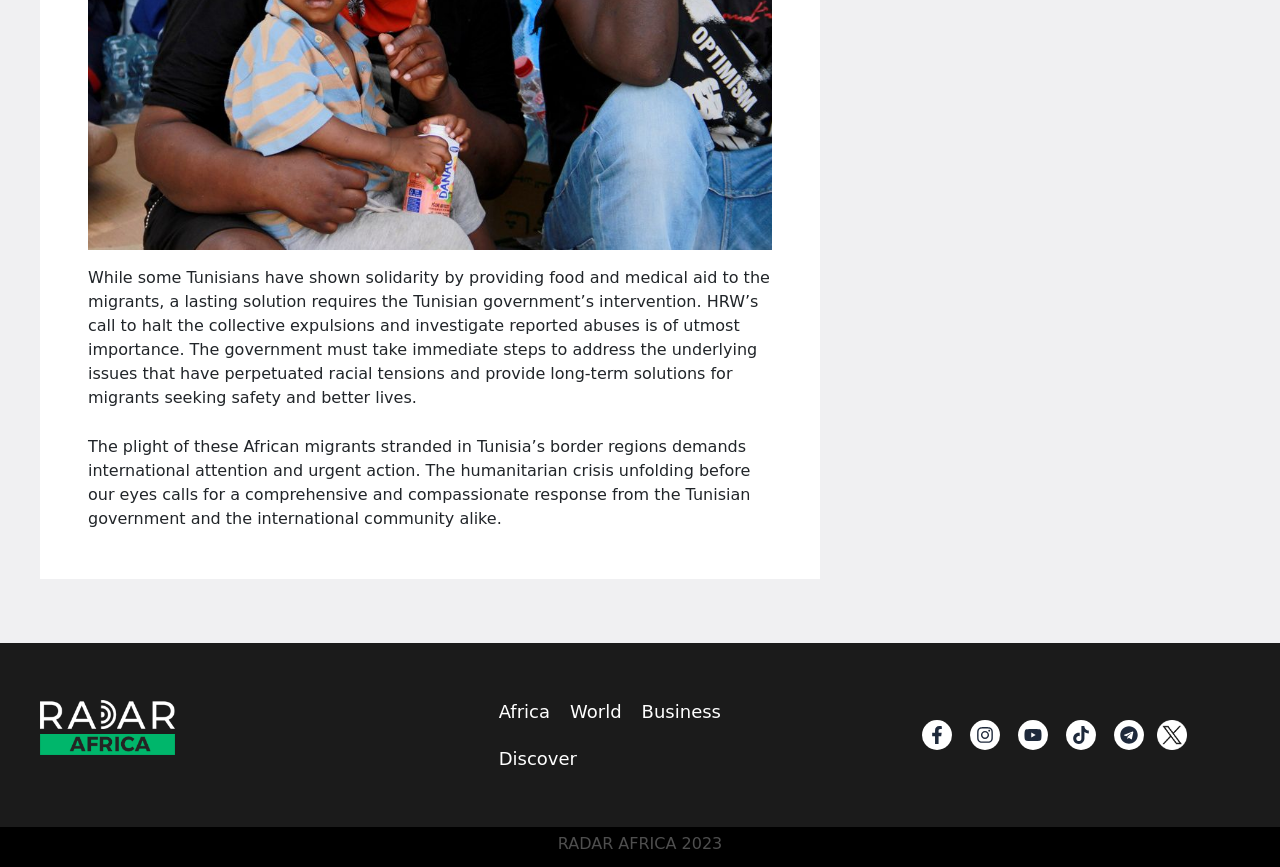From the webpage screenshot, predict the bounding box coordinates (top-left x, top-left y, bottom-right x, bottom-right y) for the UI element described here: aria-label="instagram"

[0.758, 0.831, 0.781, 0.865]